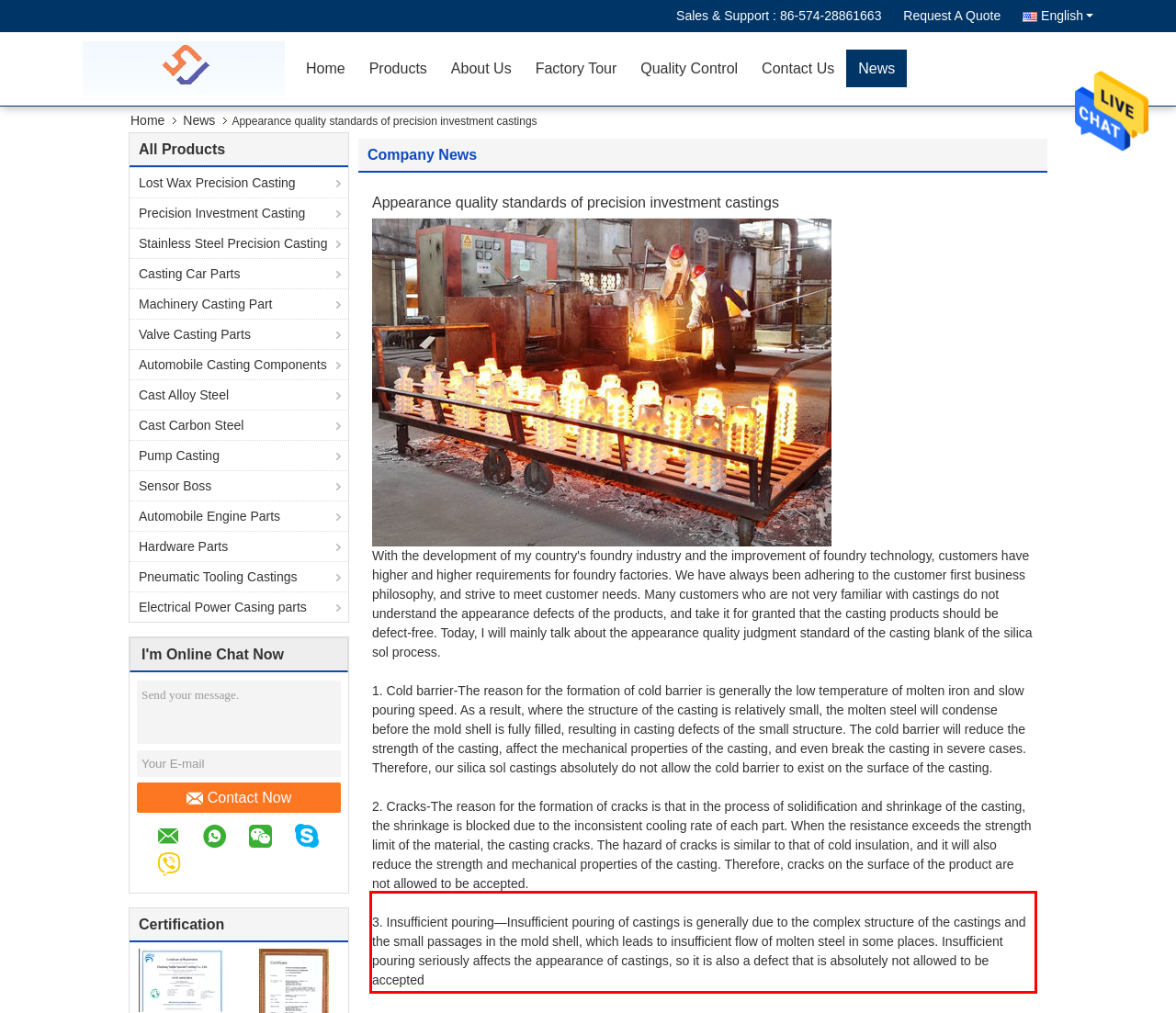With the provided screenshot of a webpage, locate the red bounding box and perform OCR to extract the text content inside it.

3. Insufficient pouring—Insufficient pouring of castings is generally due to the complex structure of the castings and the small passages in the mold shell, which leads to insufficient flow of molten steel in some places. Insufficient pouring seriously affects the appearance of castings, so it is also a defect that is absolutely not allowed to be accepted